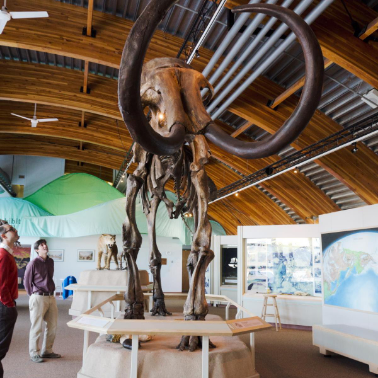What is the design aesthetic of the exhibit space?
Look at the image and answer the question with a single word or phrase.

modern